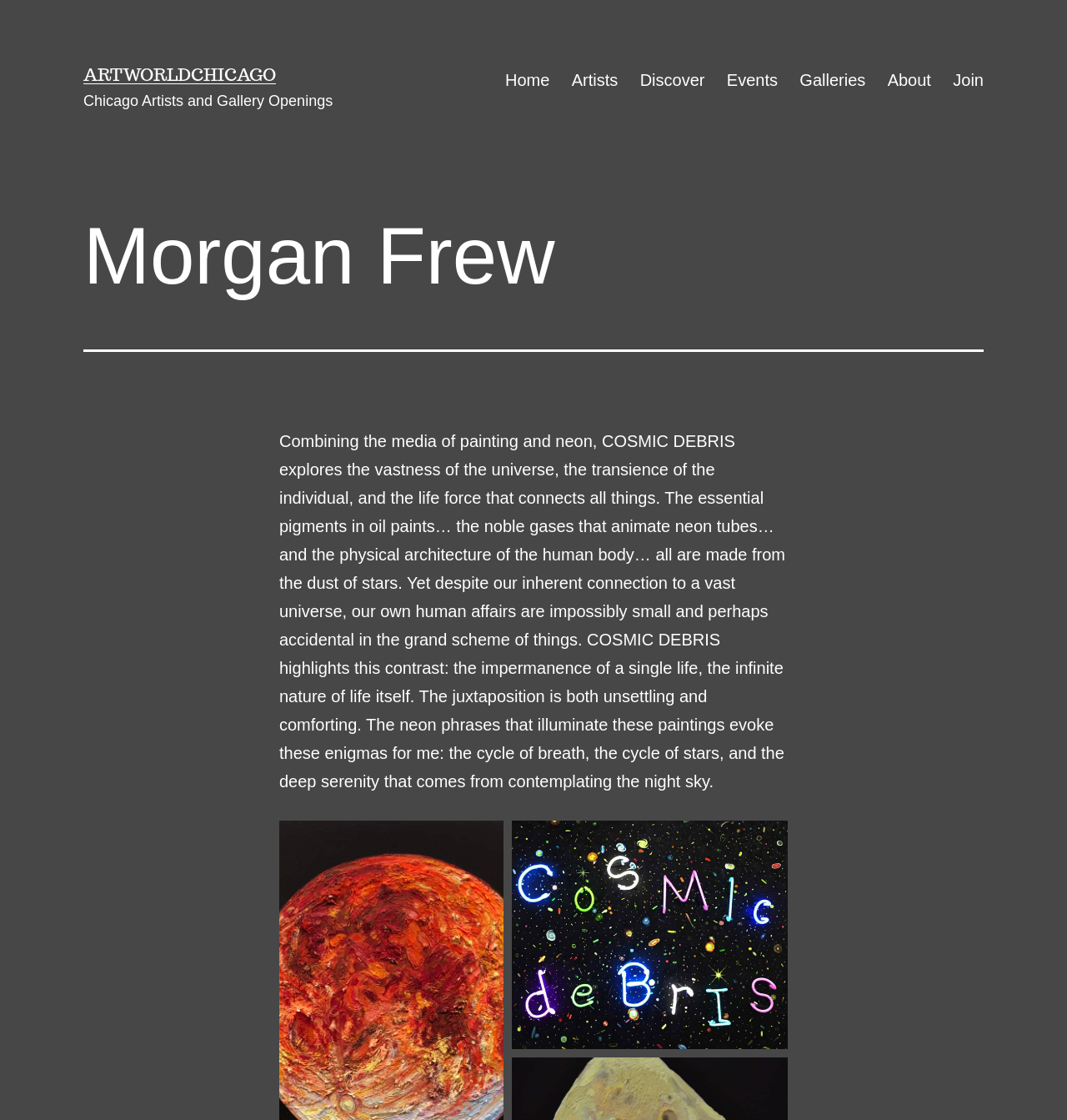Could you determine the bounding box coordinates of the clickable element to complete the instruction: "Open the image in lightbox"? Provide the coordinates as four float numbers between 0 and 1, i.e., [left, top, right, bottom].

[0.48, 0.733, 0.738, 0.937]